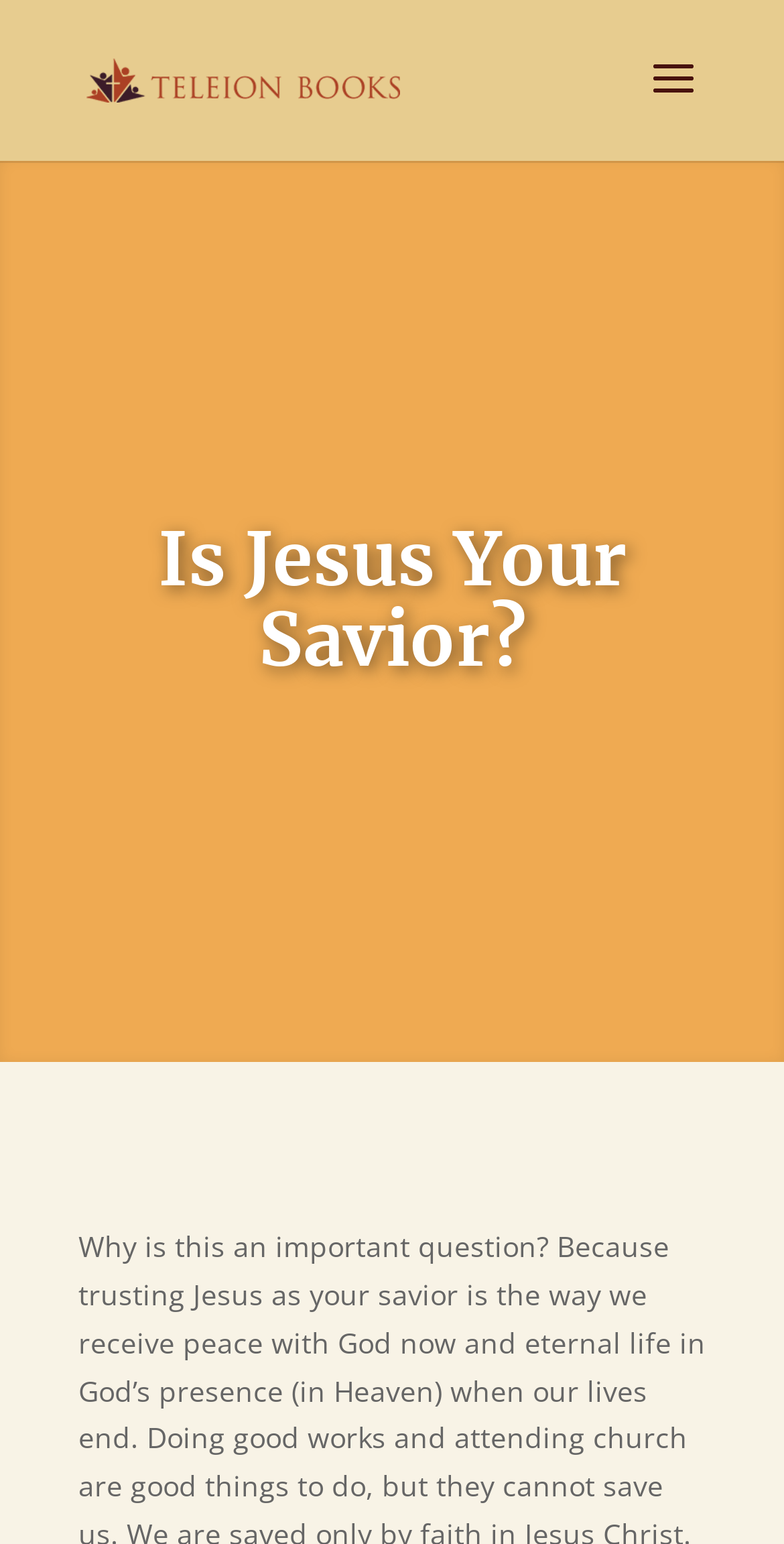Using the format (top-left x, top-left y, bottom-right x, bottom-right y), and given the element description, identify the bounding box coordinates within the screenshot: alt="Teleion Books"

[0.11, 0.037, 0.51, 0.062]